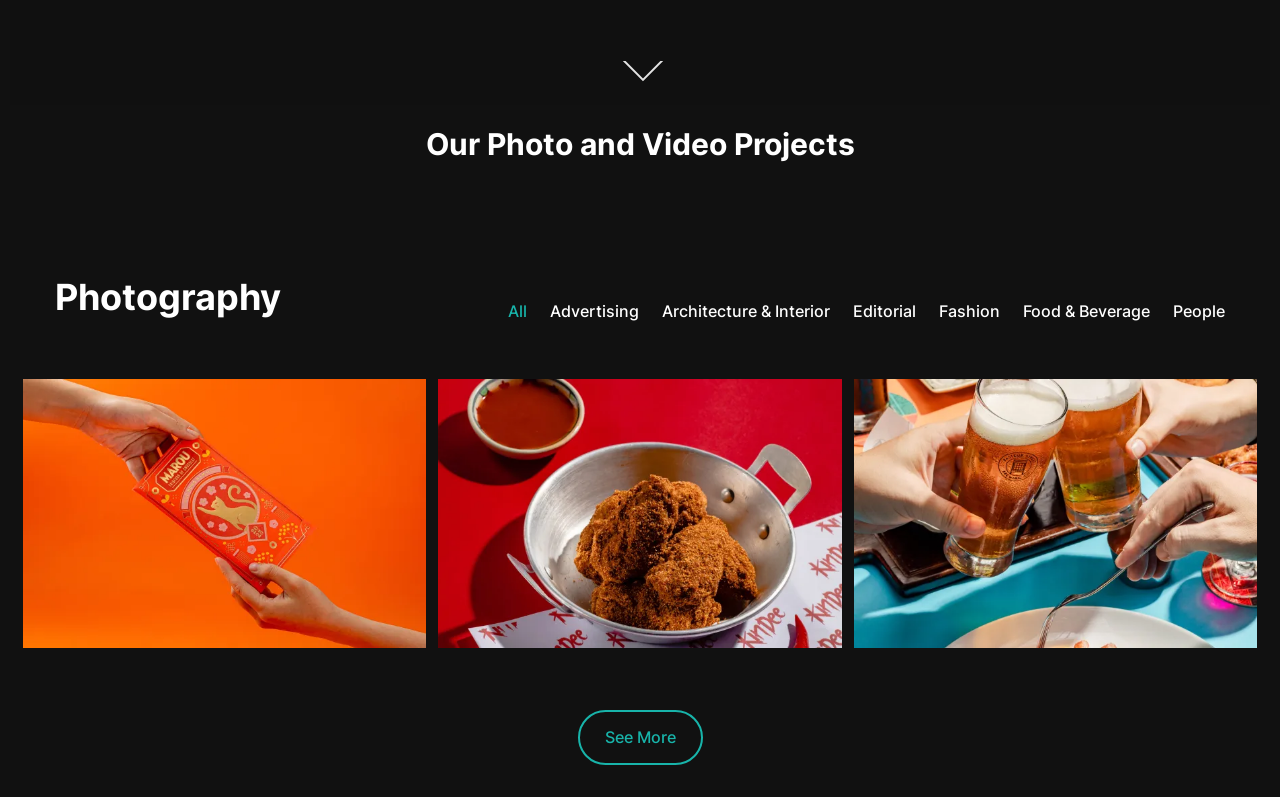Pinpoint the bounding box coordinates of the area that must be clicked to complete this instruction: "Read about 'Marou Chocolate – The Year of the Cat'".

[0.043, 0.531, 0.307, 0.622]